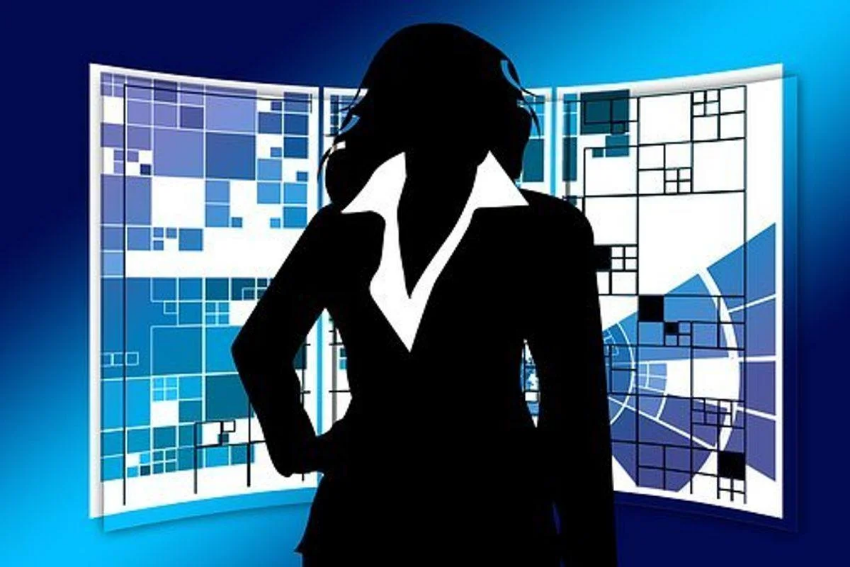What is symbolized by the abstract geometric patterns?
Refer to the image and provide a detailed answer to the question.

The abstract geometric patterns in shades of blue and white symbolize technology, data, and modern business environments because the caption explicitly states that the backdrop composed of these patterns represents these concepts, which are relevant to the article's focus on career success and strategic approaches in the workplace.